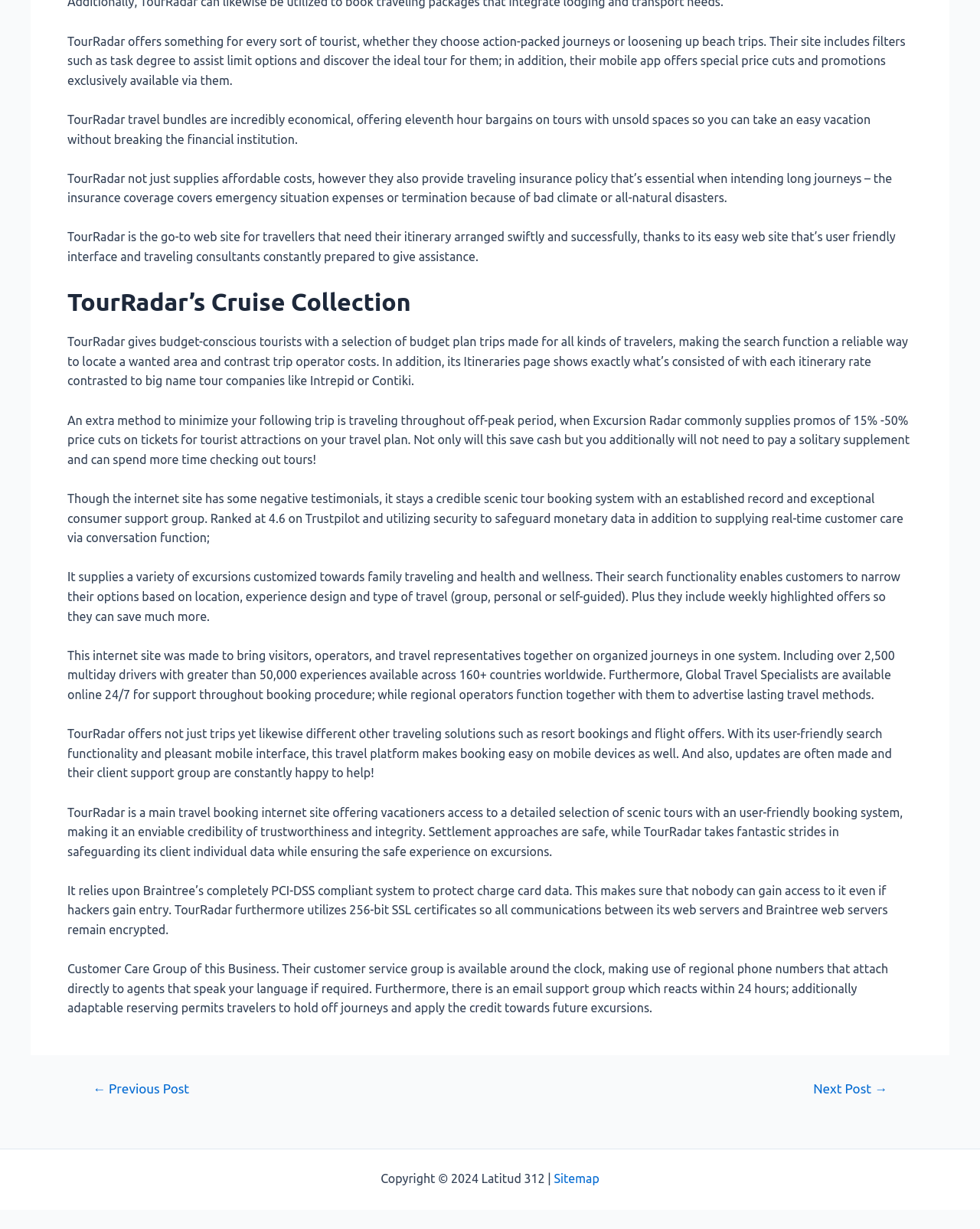Identify the bounding box of the UI component described as: "2020".

None